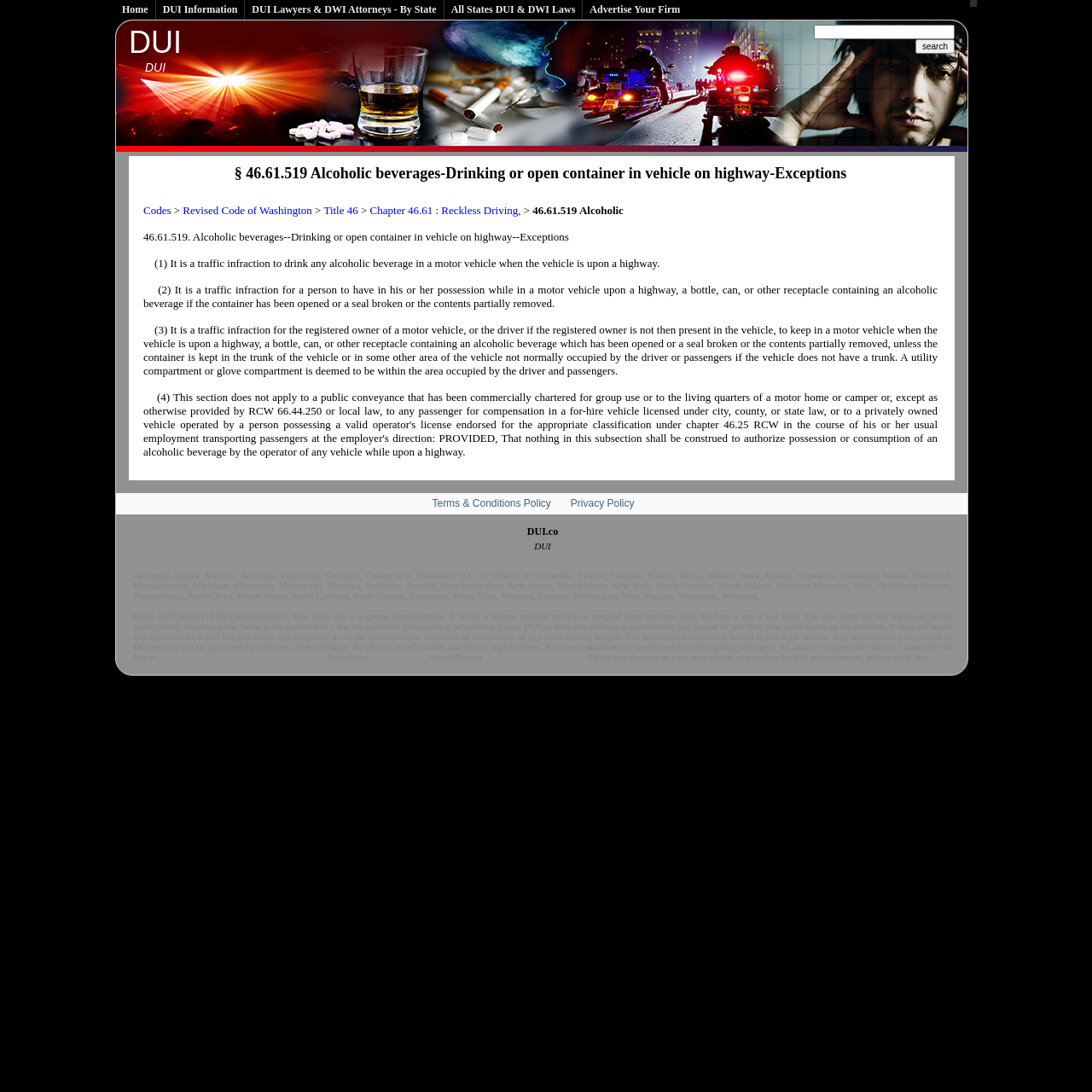Pinpoint the bounding box coordinates of the element to be clicked to execute the instruction: "Click on the 'YOU LIKE IT' link".

None